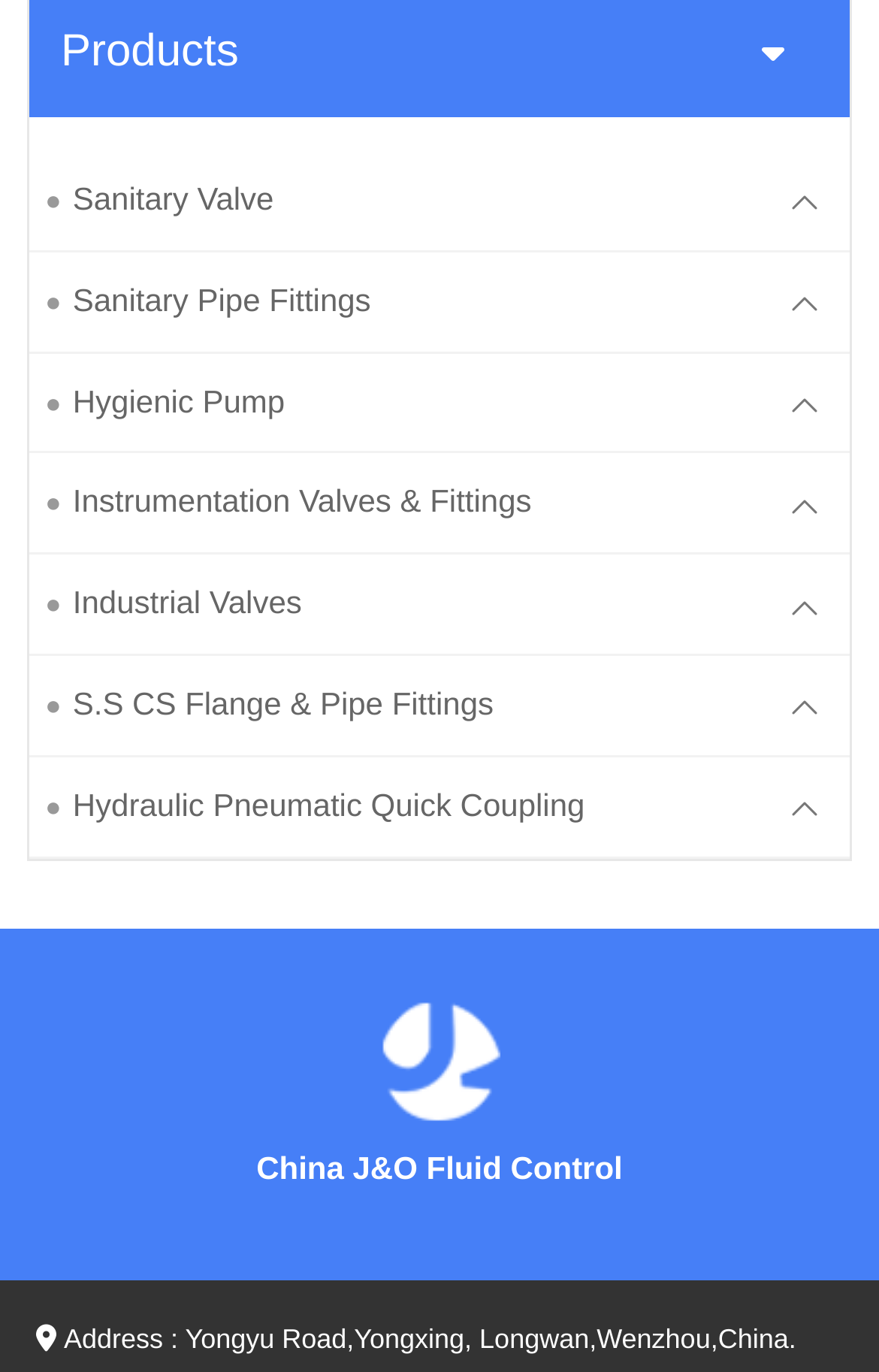Using floating point numbers between 0 and 1, provide the bounding box coordinates in the format (top-left x, top-left y, bottom-right x, bottom-right y). Locate the UI element described here: parent_node: Products aria-label="toggle"

[0.828, 0.015, 0.931, 0.063]